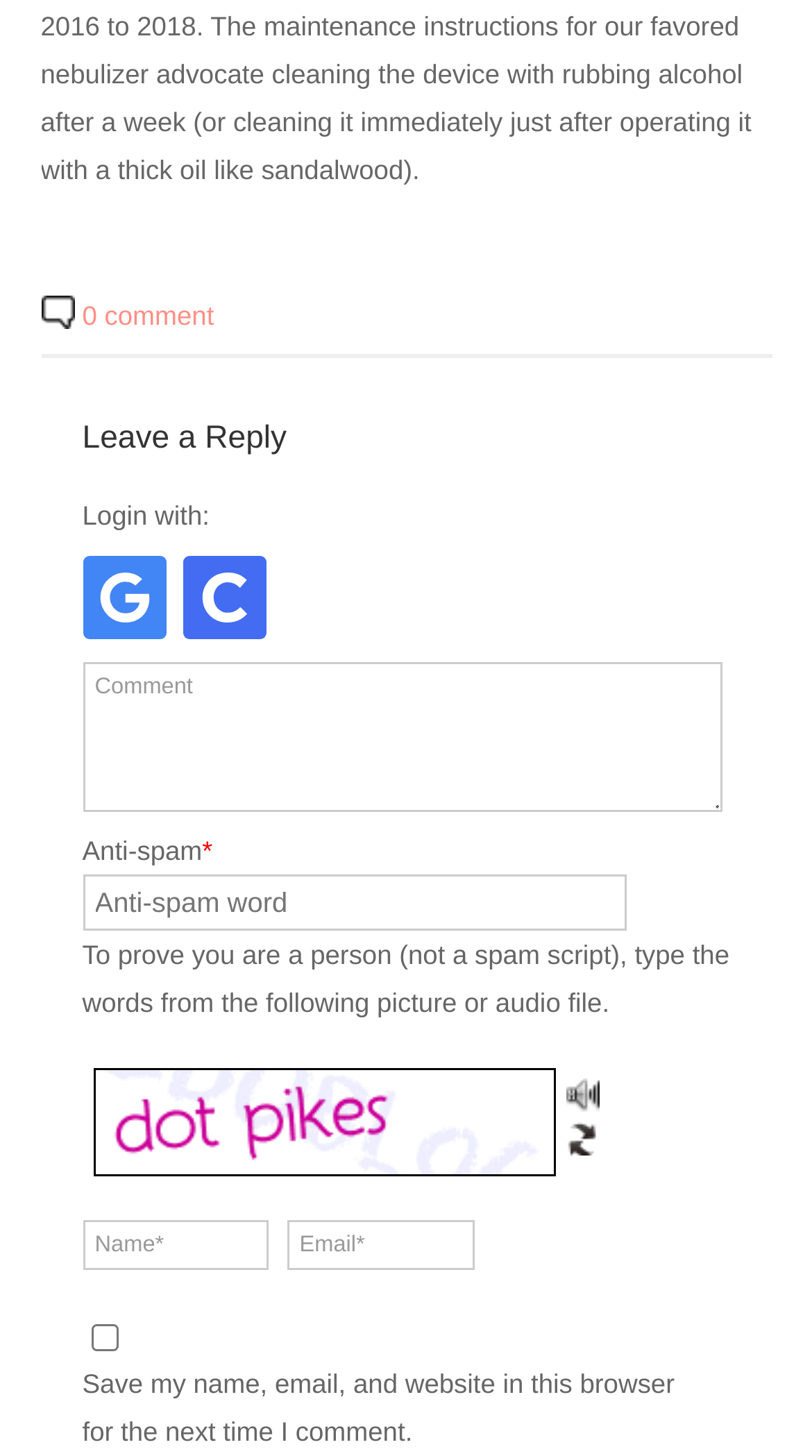Please identify the bounding box coordinates of the element that needs to be clicked to execute the following command: "visit the notebook page". Provide the bounding box using four float numbers between 0 and 1, formatted as [left, top, right, bottom].

None